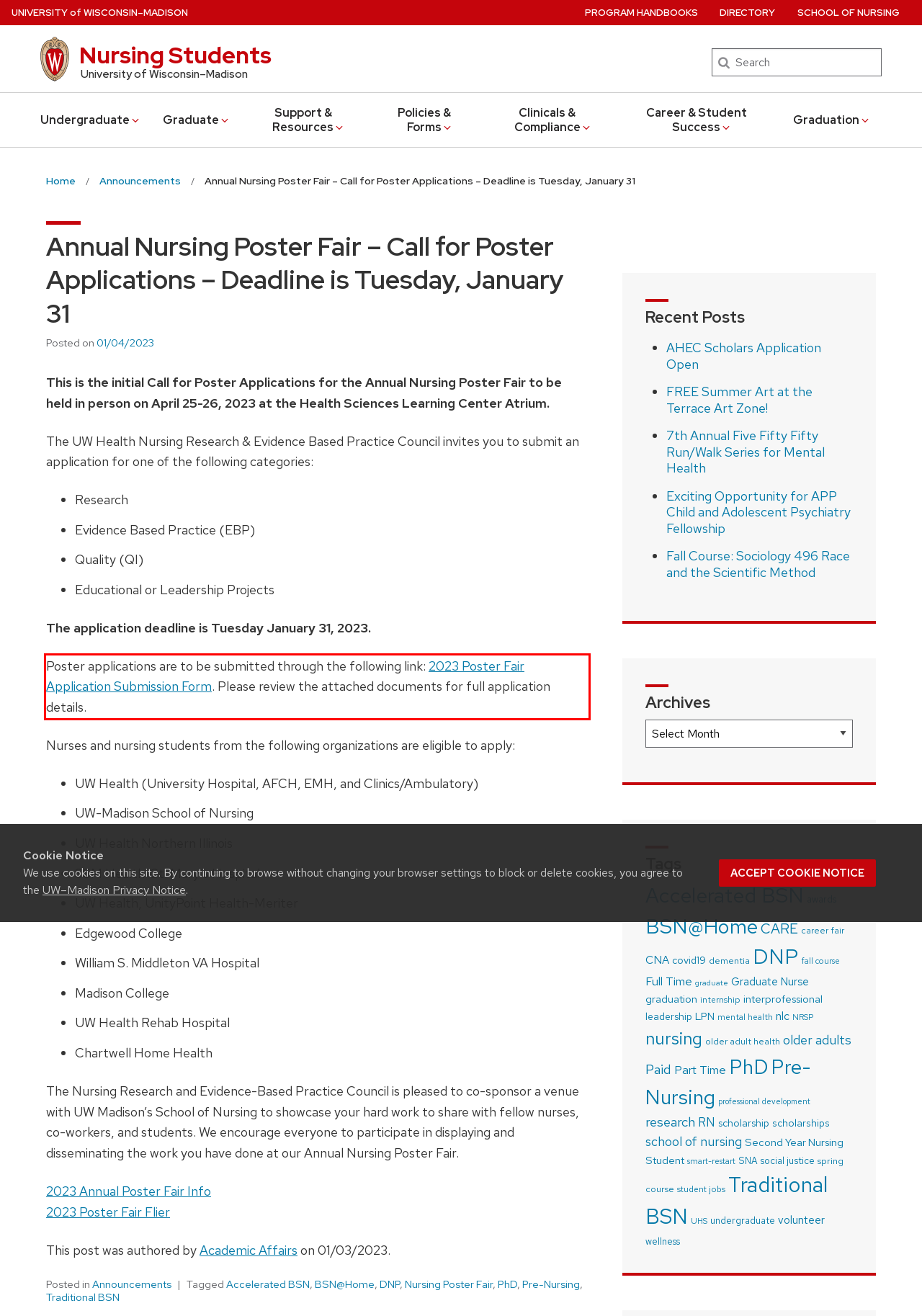Examine the webpage screenshot and use OCR to obtain the text inside the red bounding box.

Poster applications are to be submitted through the following link: 2023 Poster Fair Application Submission Form. Please review the attached documents for full application details.